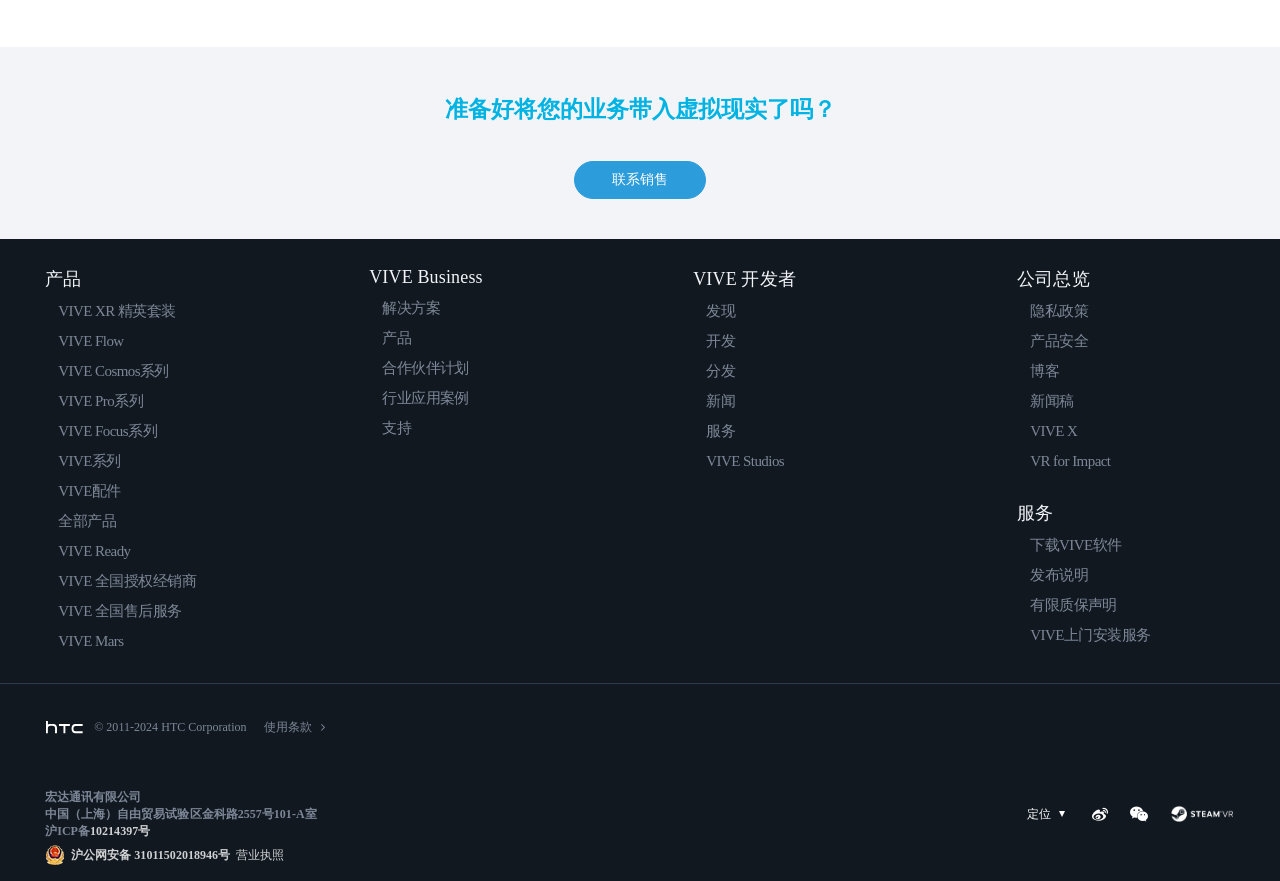Please identify the bounding box coordinates of the element that needs to be clicked to perform the following instruction: "Click '联系销售'".

[0.448, 0.182, 0.552, 0.225]